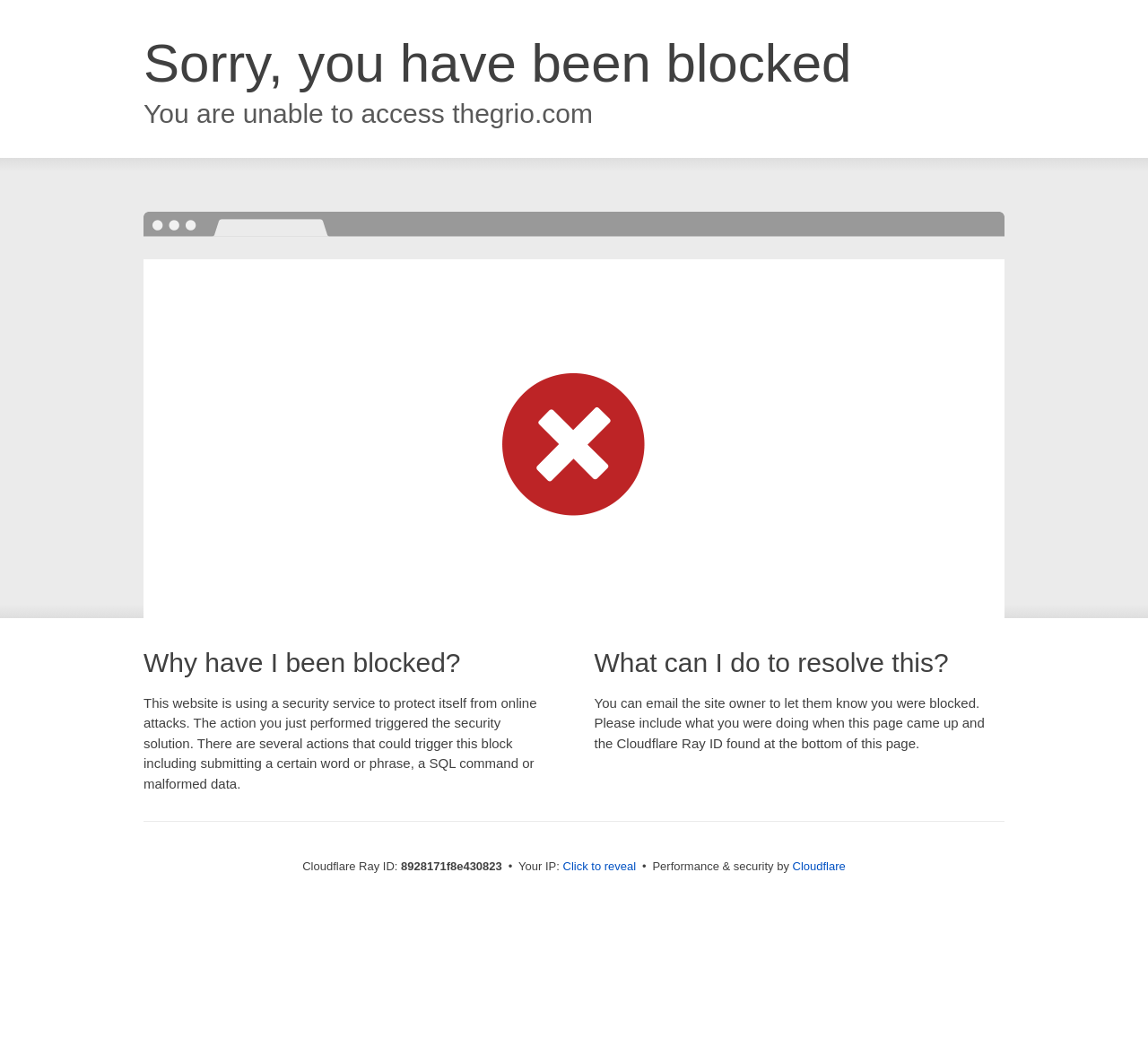Provide a brief response to the question below using a single word or phrase: 
What is the ID of the Cloudflare Ray?

8928171f8e430823